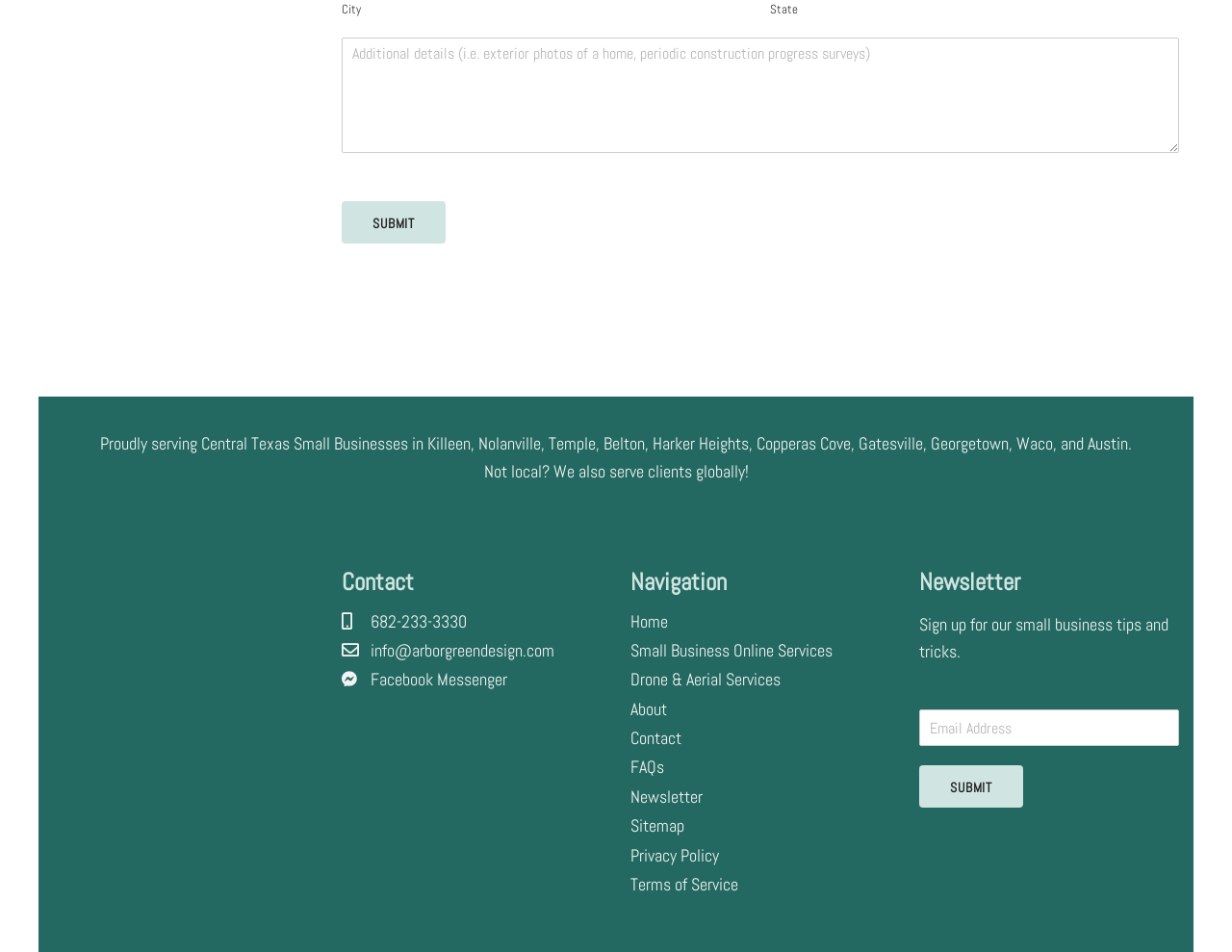Determine the bounding box coordinates for the area that needs to be clicked to fulfill this task: "Click the submit button". The coordinates must be given as four float numbers between 0 and 1, i.e., [left, top, right, bottom].

[0.277, 0.211, 0.362, 0.256]